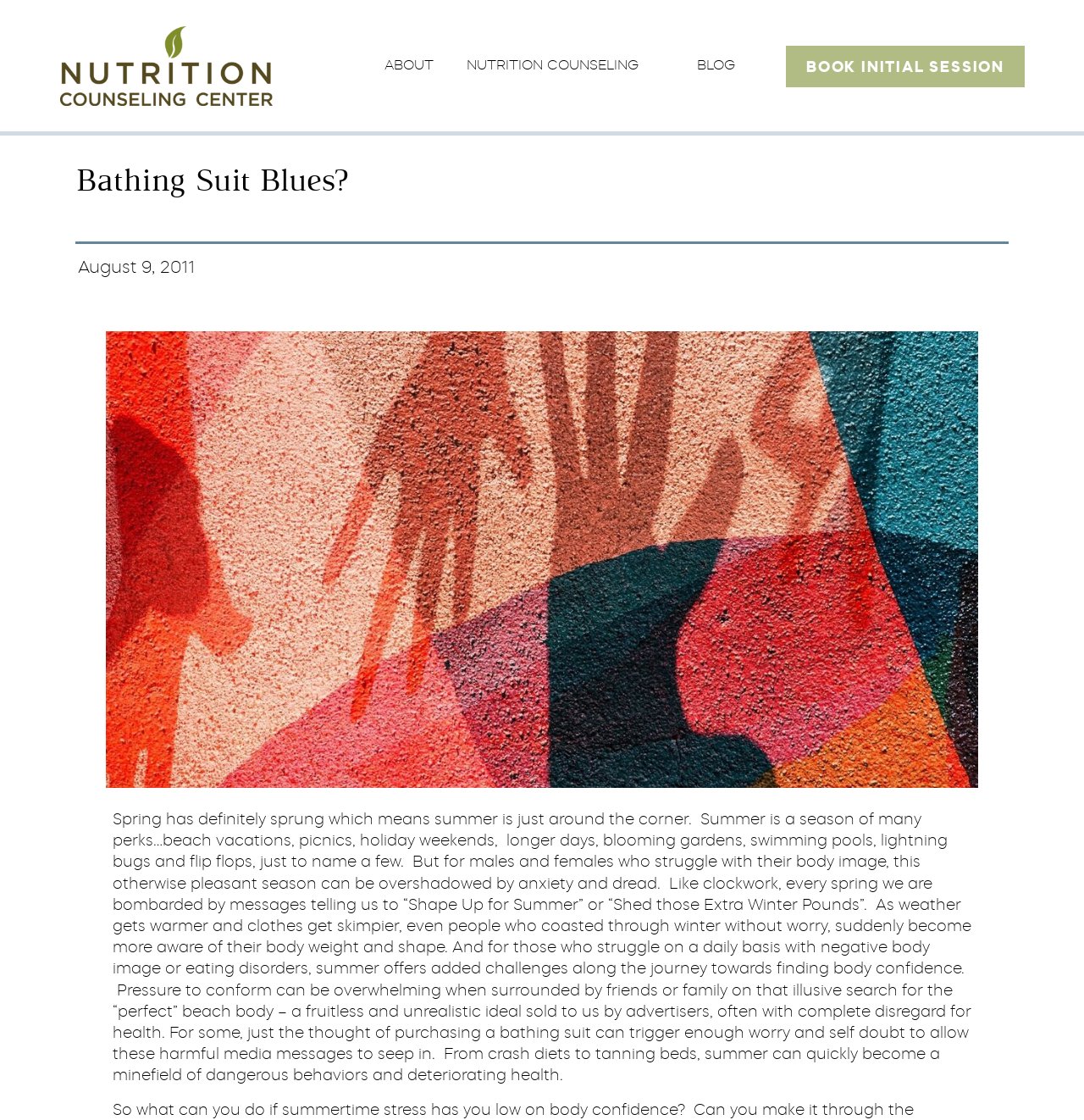Generate a detailed explanation of the webpage's features and information.

The webpage appears to be a blog post or article from the Nutrition Counseling Center. At the top, there are several links, including "ABOUT", "NUTRITION COUNSELING", and "BLOG", which are positioned horizontally across the page. Below these links, there is a prominent heading that reads "Bathing Suit Blues?".

To the right of the heading, there is a smaller heading that displays the date "August 9, 2011". Below the date, there is another heading that says "NEWSLETTER", accompanied by a link to subscribe to the newsletter.

The main content of the page is a lengthy article that discusses the anxiety and dread that people may experience during the summer season, particularly when it comes to body image and the pressure to conform to unrealistic beauty standards. The article is divided into several paragraphs and covers topics such as the negative impact of media messages, the dangers of crash diets and tanning beds, and the importance of finding body confidence.

There is also a call-to-action link to "BOOK INITIAL SESSION" positioned at the top right corner of the page, which suggests that the website offers counseling services related to nutrition and body image.